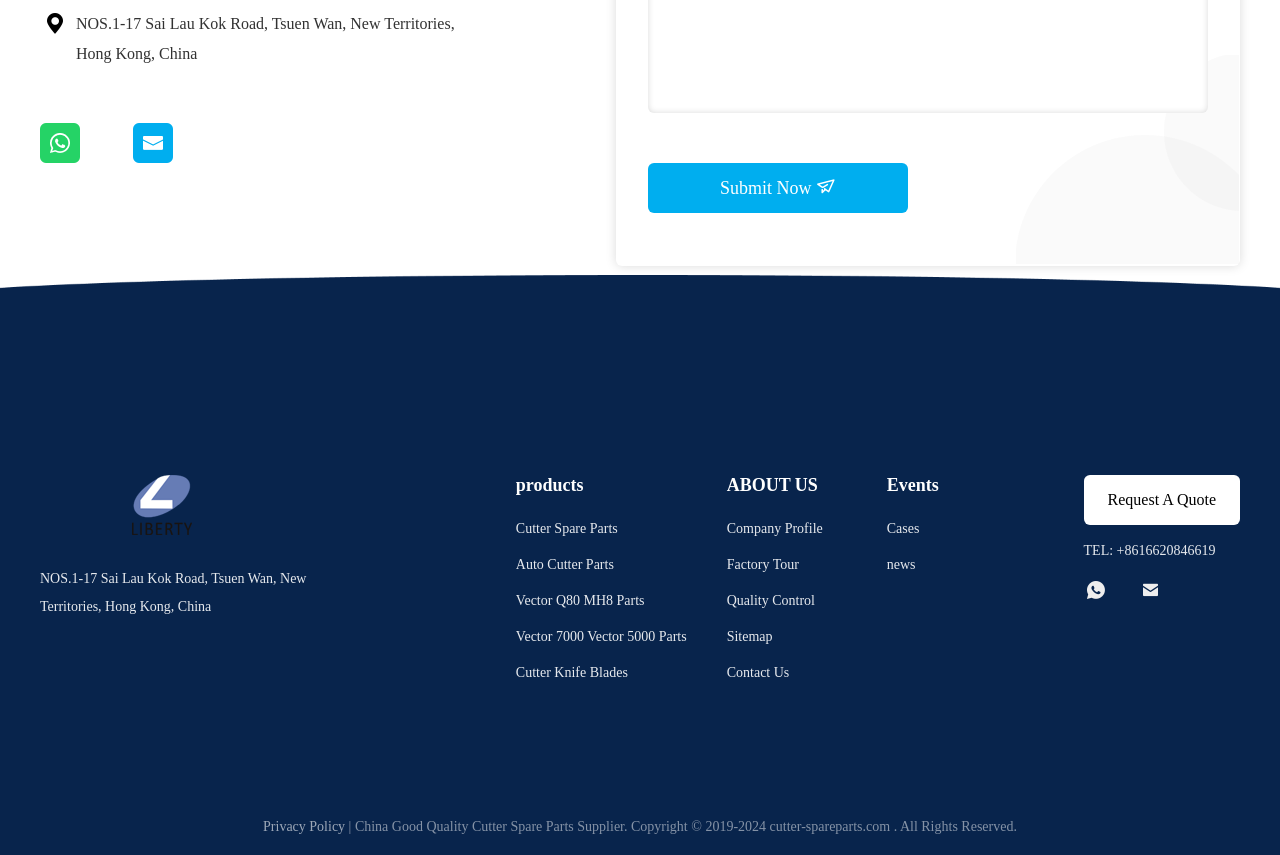Please identify the bounding box coordinates of the element's region that needs to be clicked to fulfill the following instruction: "Click the Submit Now button". The bounding box coordinates should consist of four float numbers between 0 and 1, i.e., [left, top, right, bottom].

[0.506, 0.191, 0.709, 0.249]